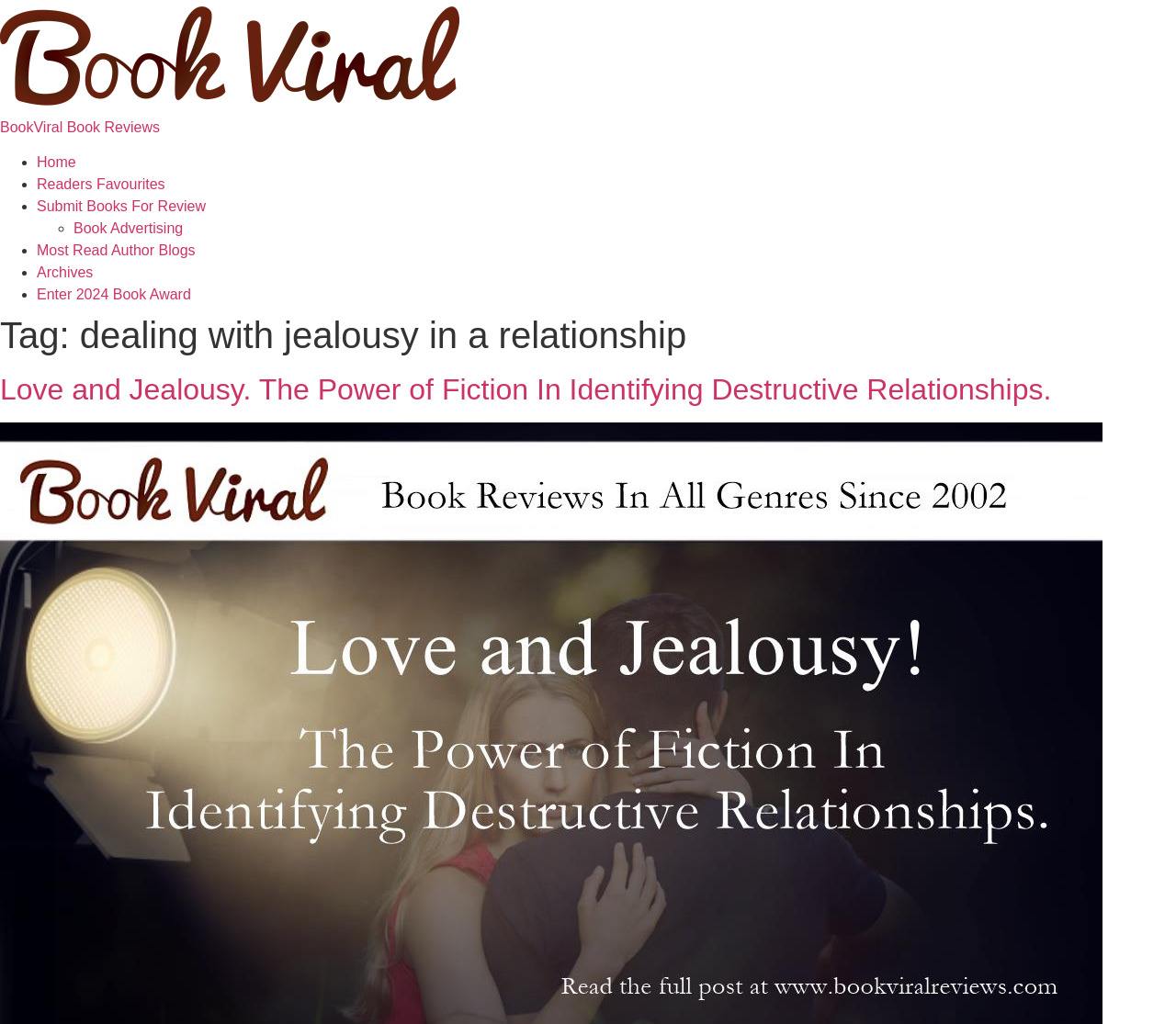Please give a short response to the question using one word or a phrase:
What is the name of the website?

BookViral Book Reviews